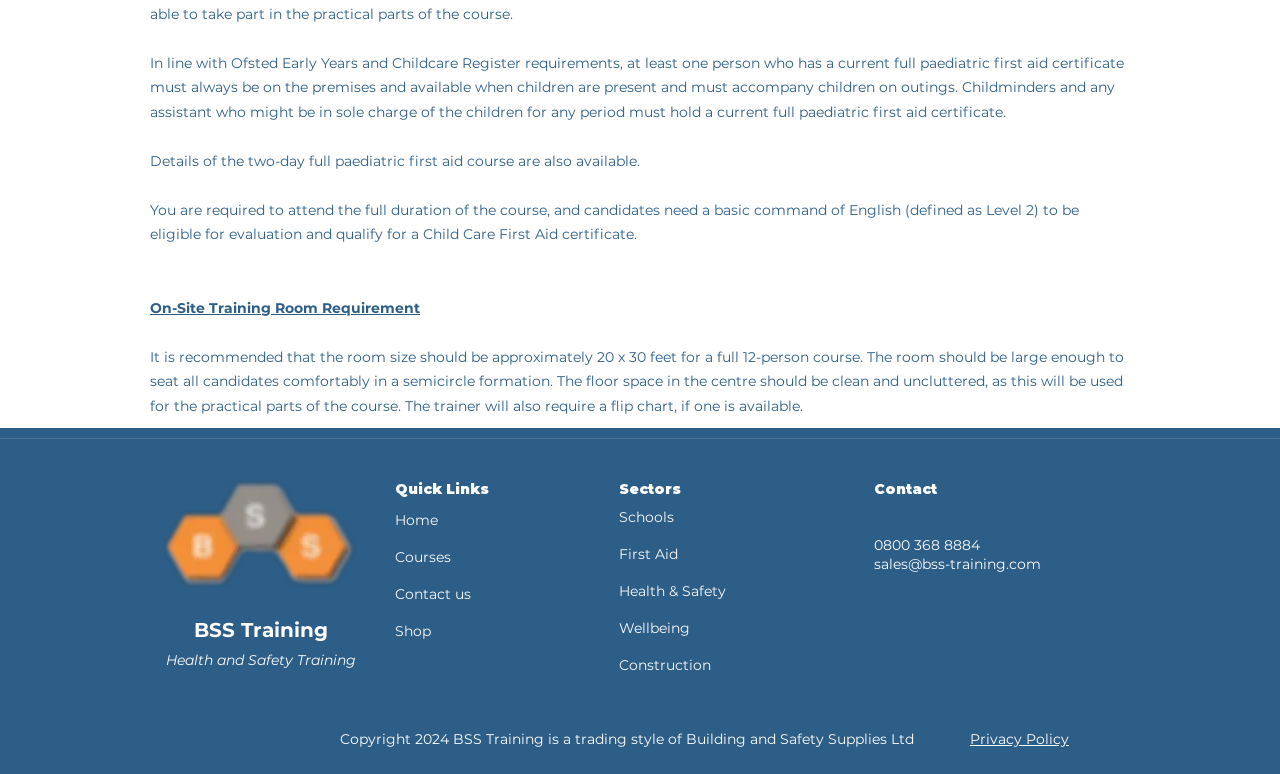What is the purpose of the floor space in the centre of the training room?
Look at the screenshot and respond with one word or a short phrase.

For practical parts of the course